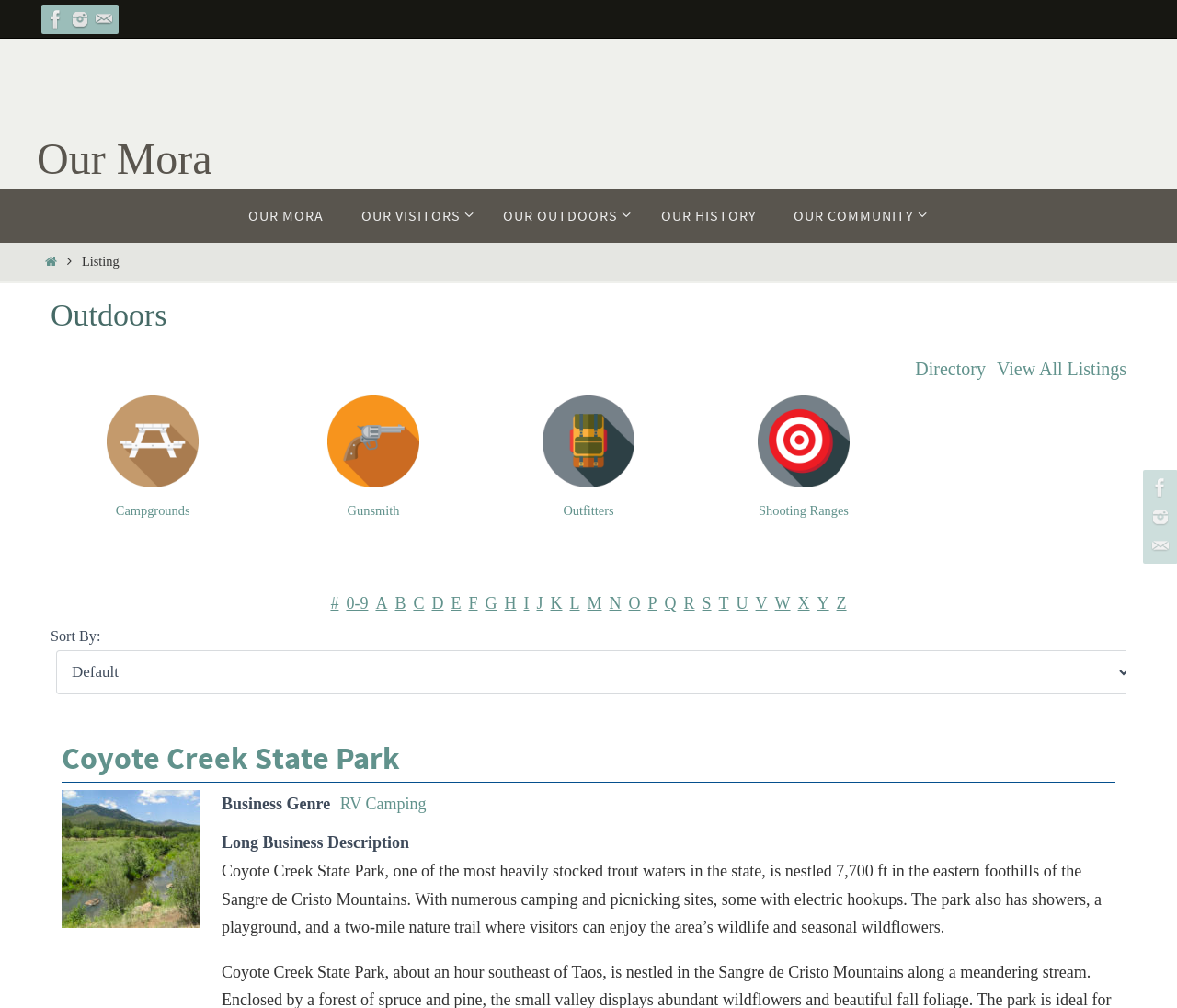Determine the bounding box coordinates of the region to click in order to accomplish the following instruction: "Click HOME". Provide the coordinates as four float numbers between 0 and 1, specifically [left, top, right, bottom].

None